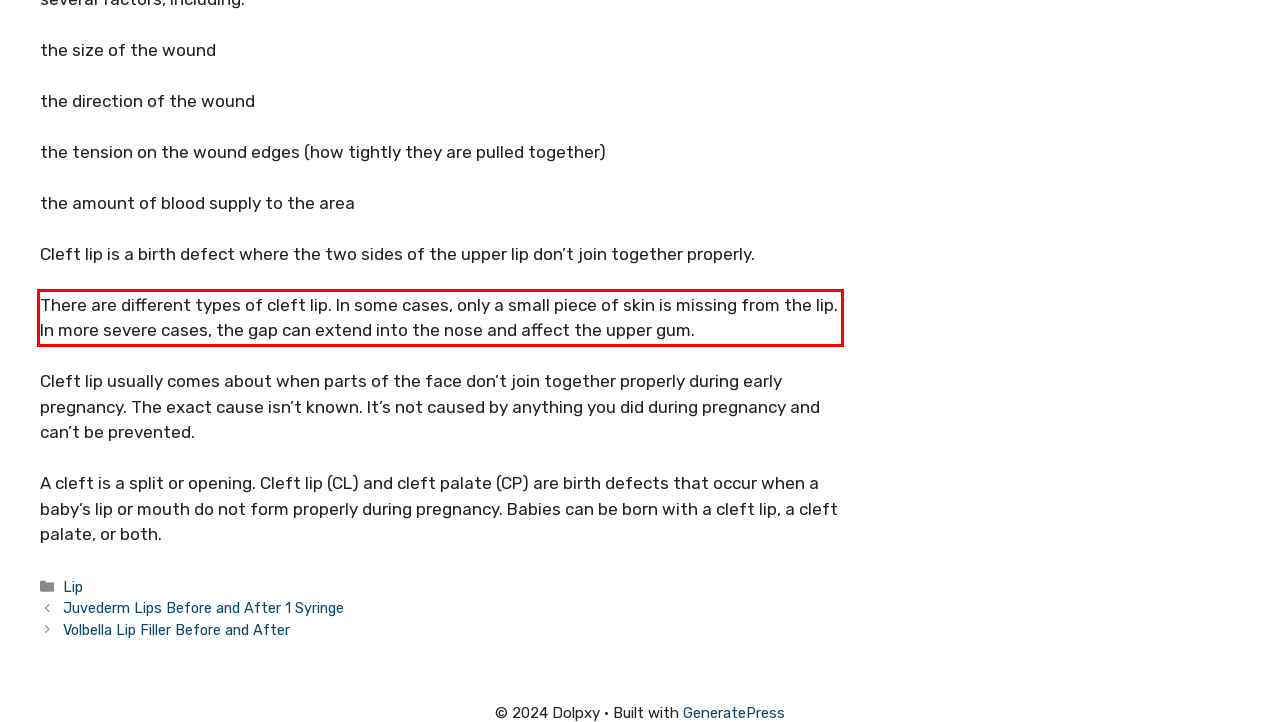Please take the screenshot of the webpage, find the red bounding box, and generate the text content that is within this red bounding box.

There are different types of cleft lip. In some cases, only a small piece of skin is missing from the lip. In more severe cases, the gap can extend into the nose and affect the upper gum.